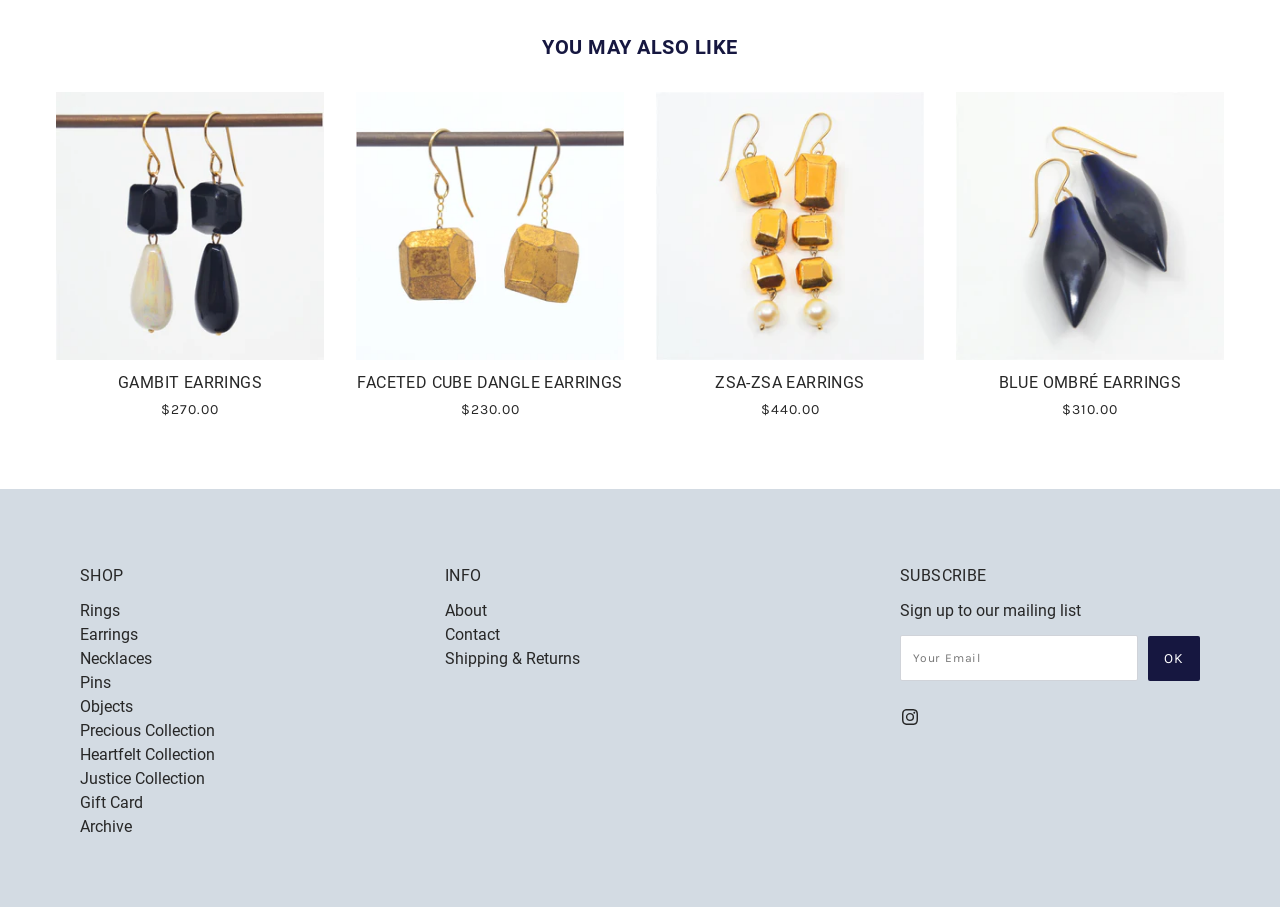Give a succinct answer to this question in a single word or phrase: 
How many navigation options are under 'INFO'?

3